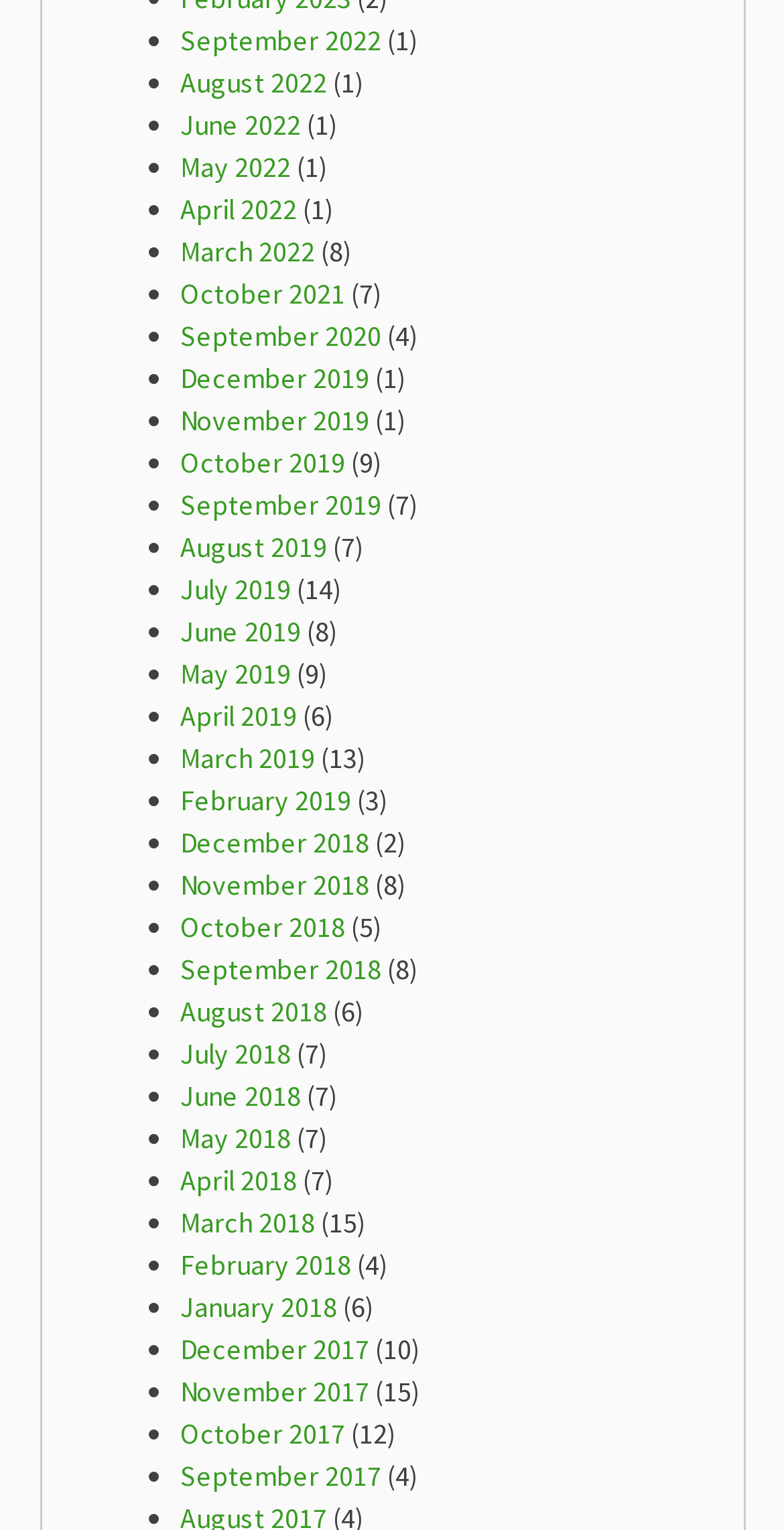Using the information from the screenshot, answer the following question thoroughly:
What is the month with the most links?

I looked at the list of months and found that March 2019 has the most links, with a total of 13 links.